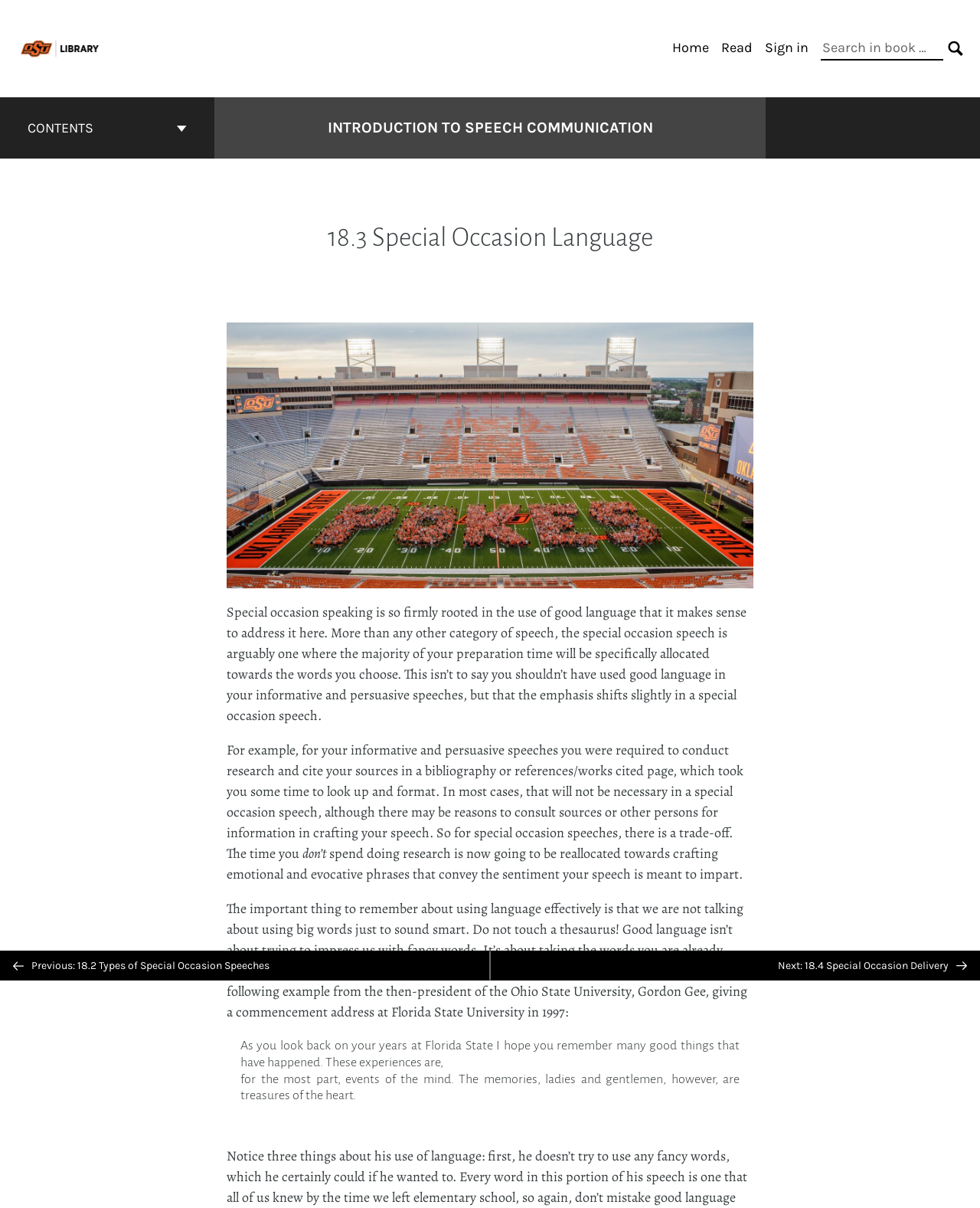Determine the main text heading of the webpage and provide its content.

INTRODUCTION TO SPEECH COMMUNICATION